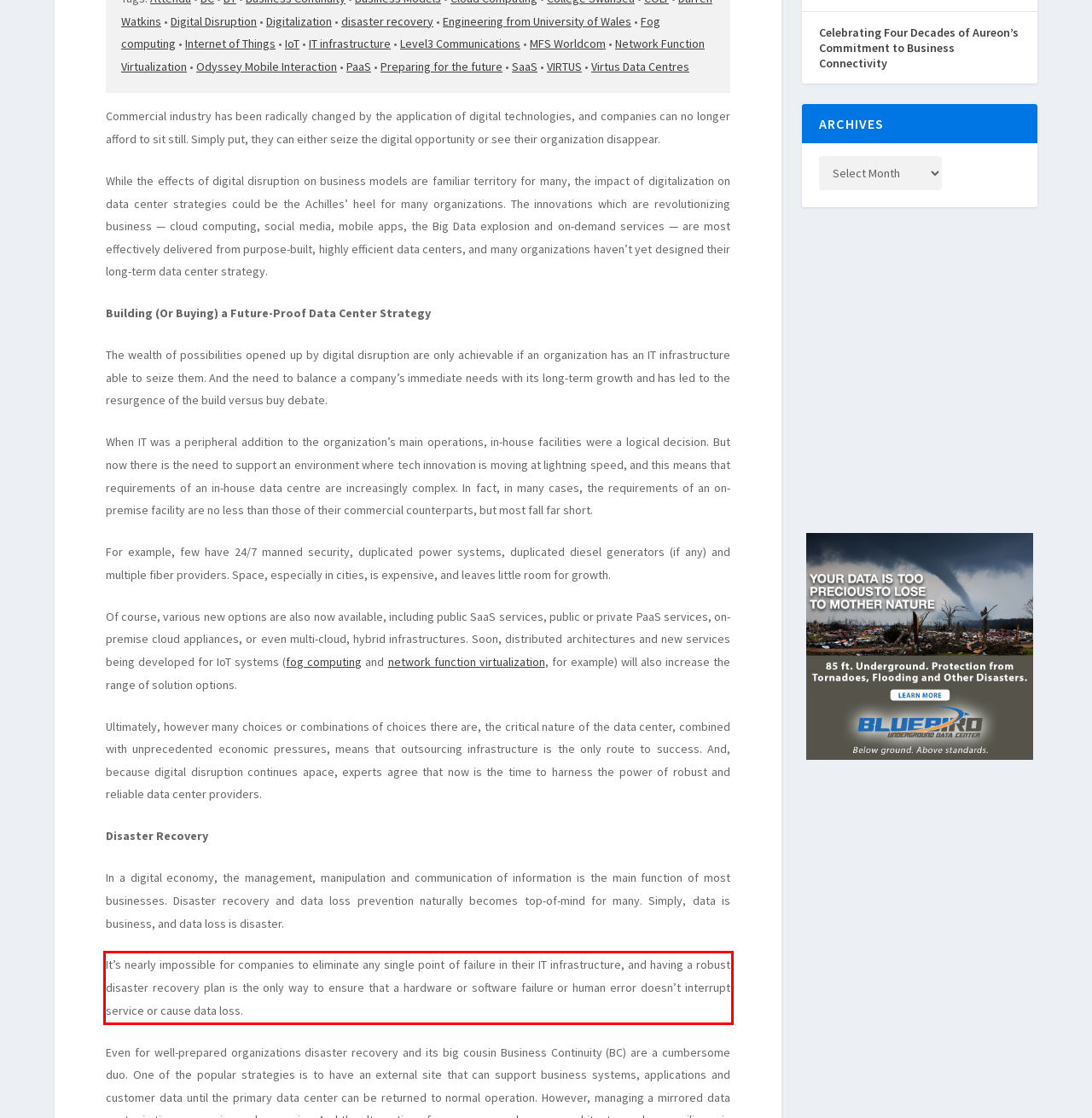Within the screenshot of a webpage, identify the red bounding box and perform OCR to capture the text content it contains.

It’s nearly impossible for companies to eliminate any single point of failure in their IT infrastructure, and having a robust disaster recovery plan is the only way to ensure that a hardware or software failure or human error doesn’t interrupt service or cause data loss.